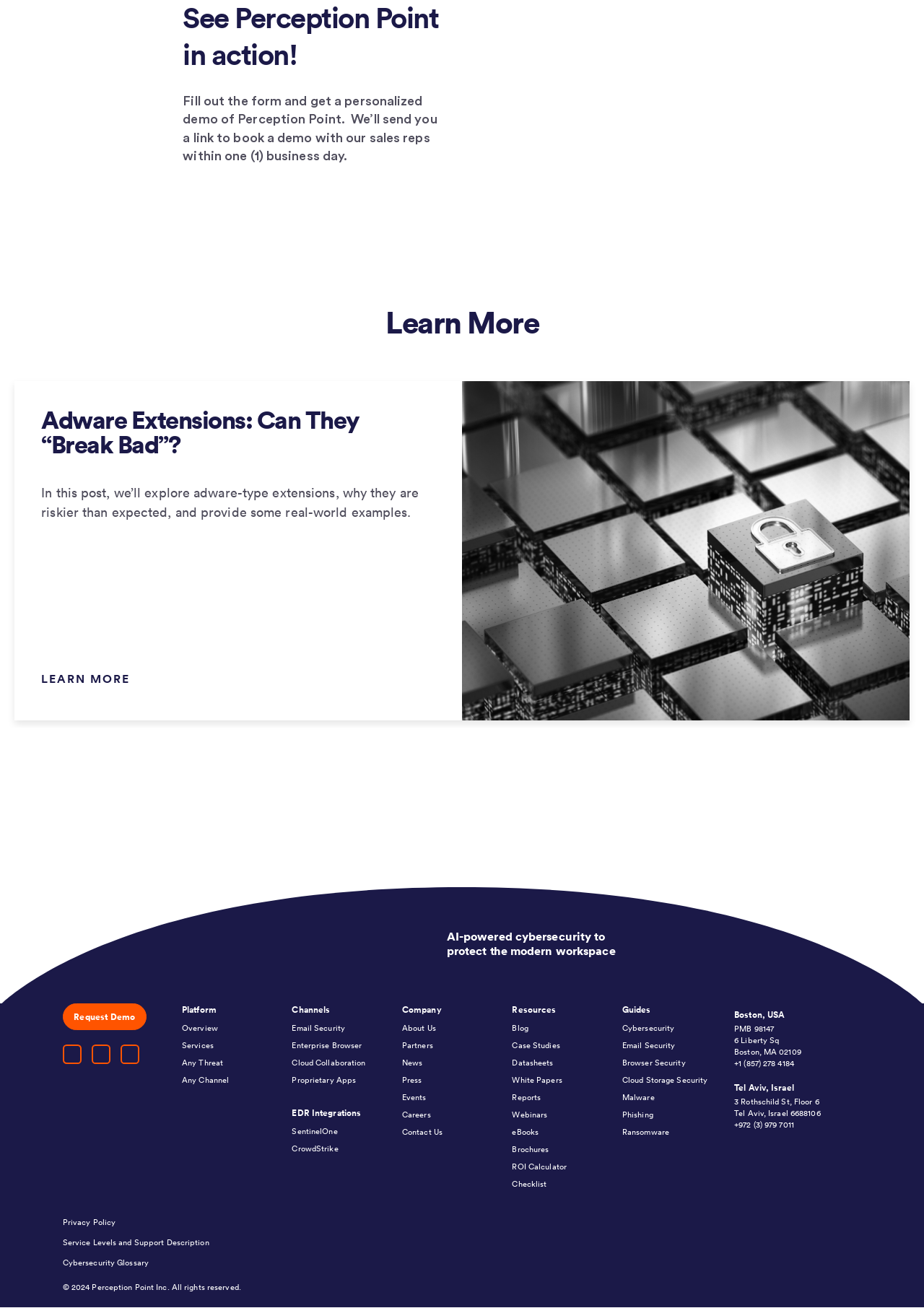Using the webpage screenshot and the element description Careers, determine the bounding box coordinates. Specify the coordinates in the format (top-left x, top-left y, bottom-right x, bottom-right y) with values ranging from 0 to 1.

[0.435, 0.849, 0.466, 0.857]